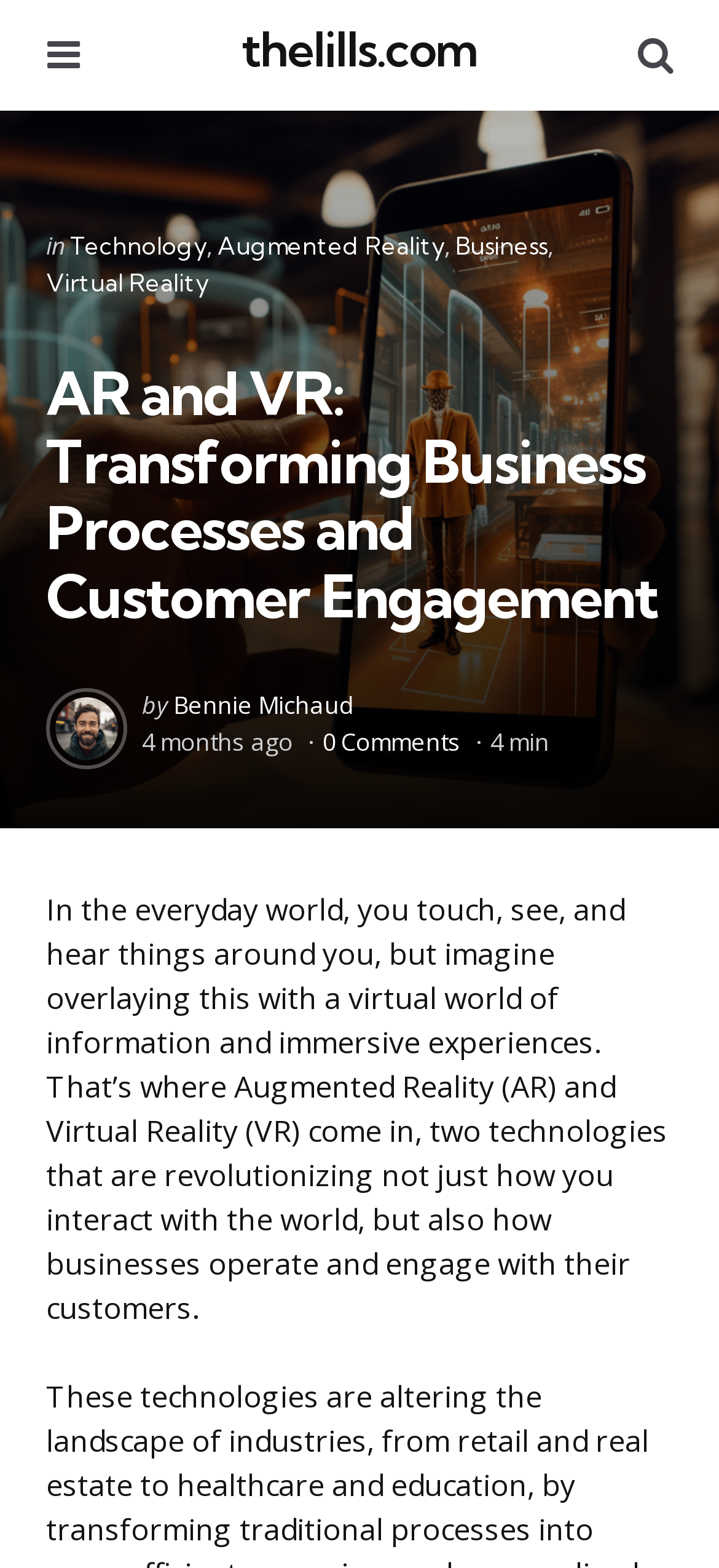Could you highlight the region that needs to be clicked to execute the instruction: "Click the 'Menu' button"?

[0.126, 0.02, 0.239, 0.046]